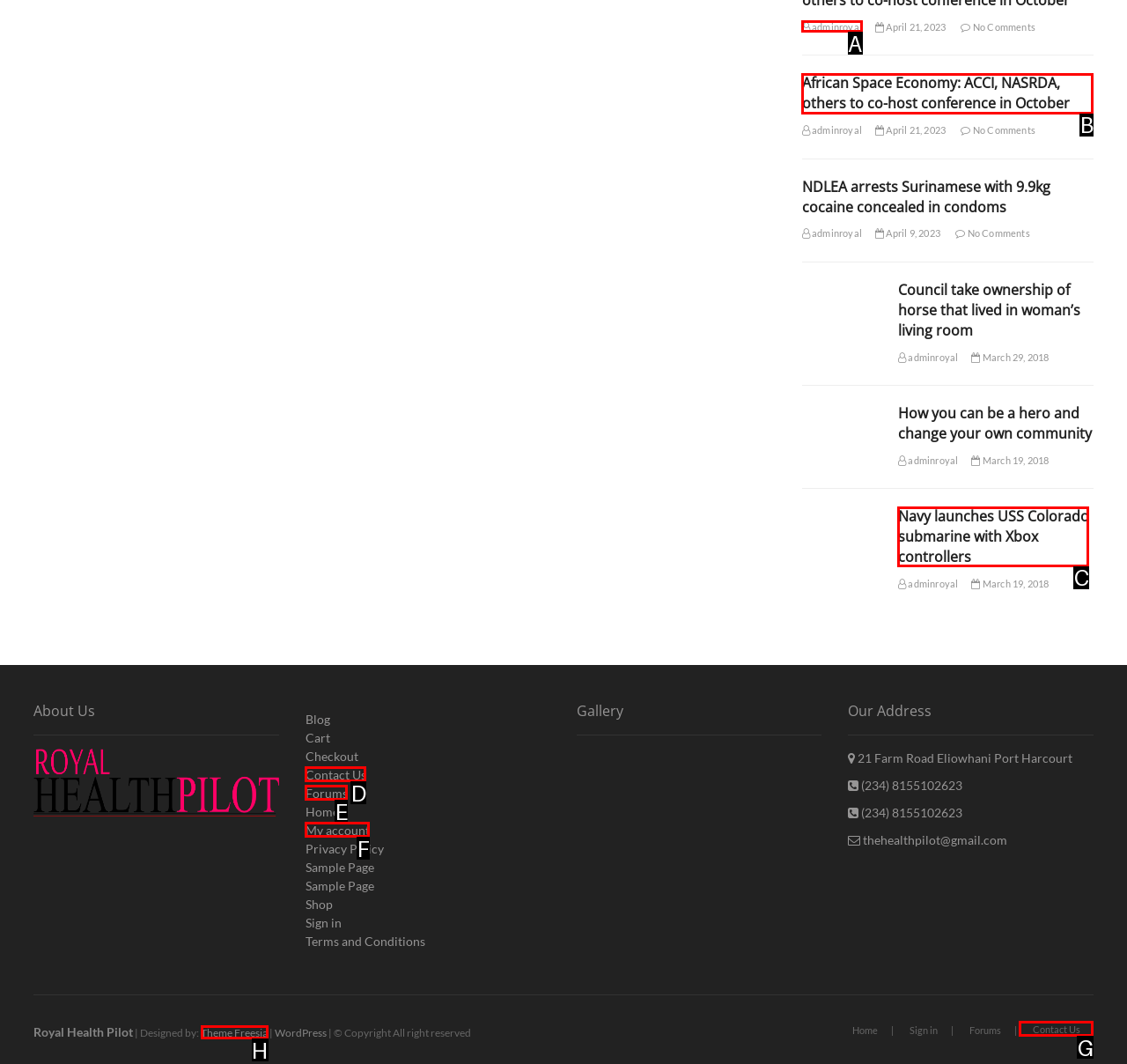Determine the HTML element to be clicked to complete the task: View the article 'African Space Economy: ACCI, NASRDA, others to co-host conference in October'. Answer by giving the letter of the selected option.

B